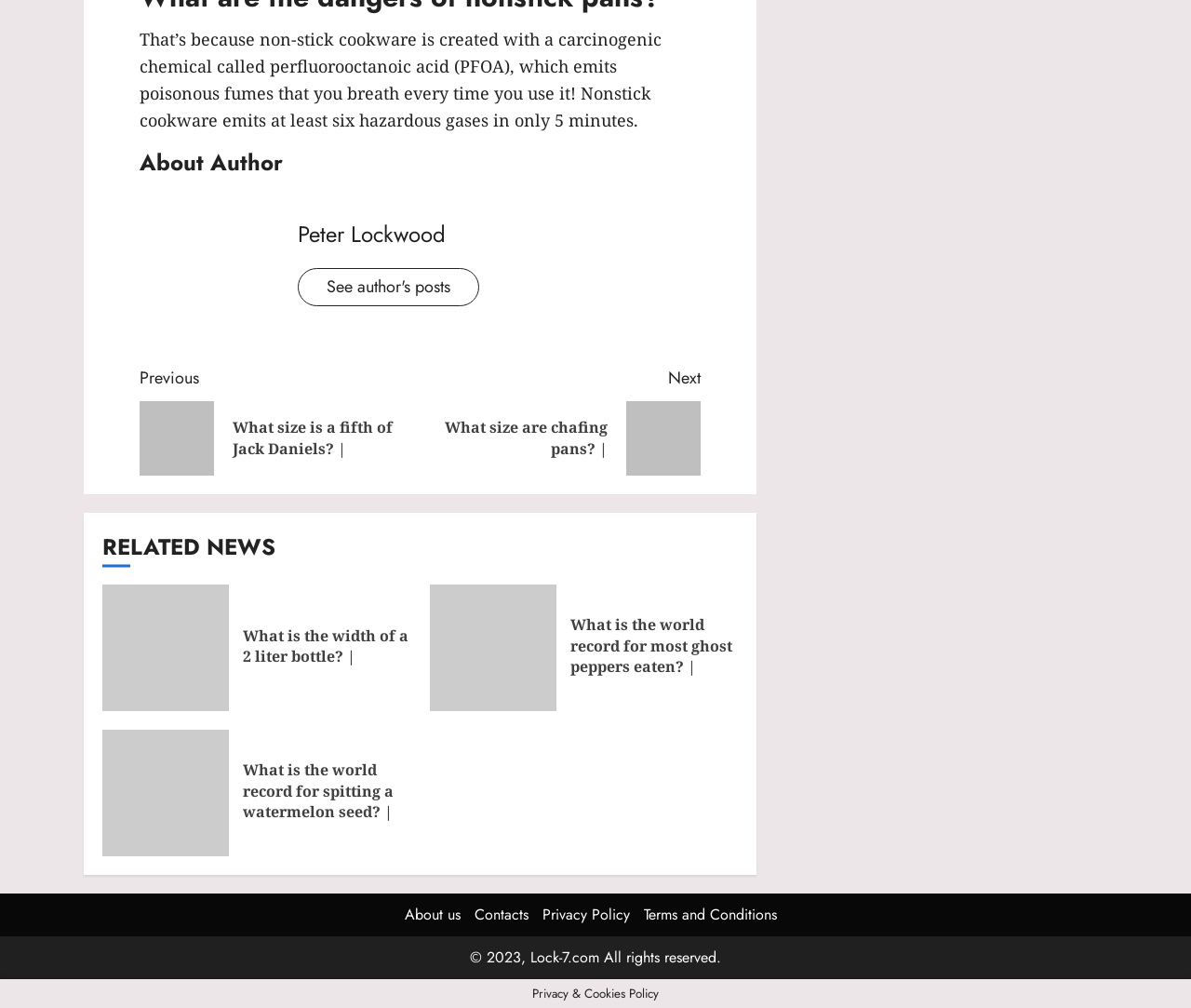Can you find the bounding box coordinates for the UI element given this description: "Contacts"? Provide the coordinates as four float numbers between 0 and 1: [left, top, right, bottom].

[0.398, 0.897, 0.444, 0.918]